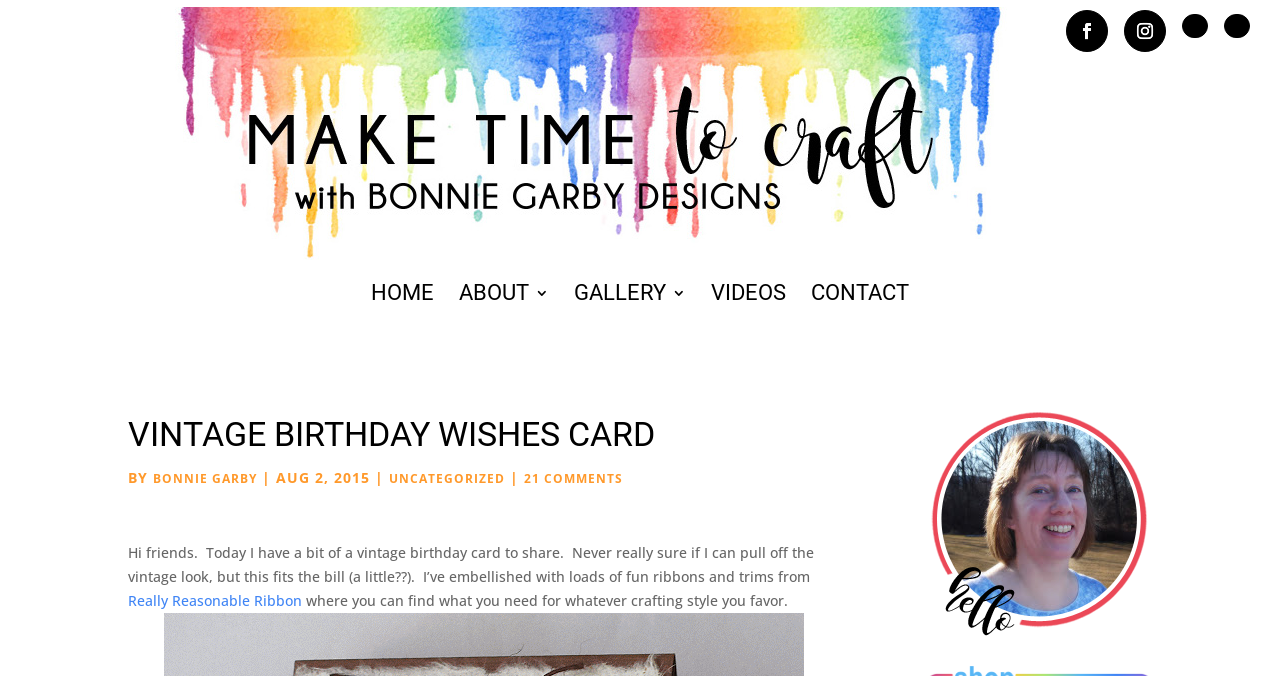What is the category of the blog post?
Using the information from the image, provide a comprehensive answer to the question.

I determined the answer by looking at the link element with the text 'UNCATEGORIZED' which is likely to be the category of the post, as it is mentioned alongside the author's name and date.